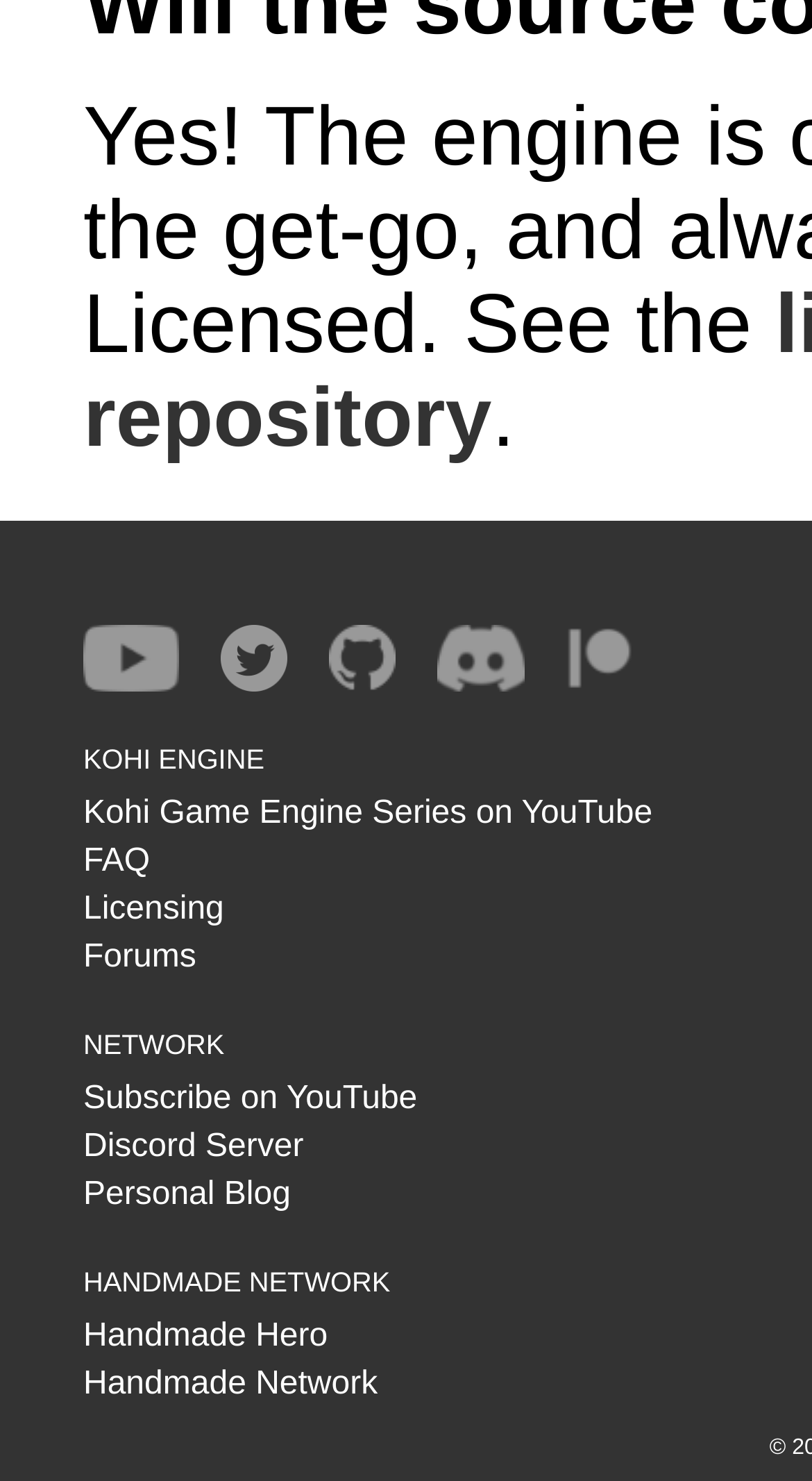How many social media links are present?
Look at the image and respond with a one-word or short phrase answer.

4